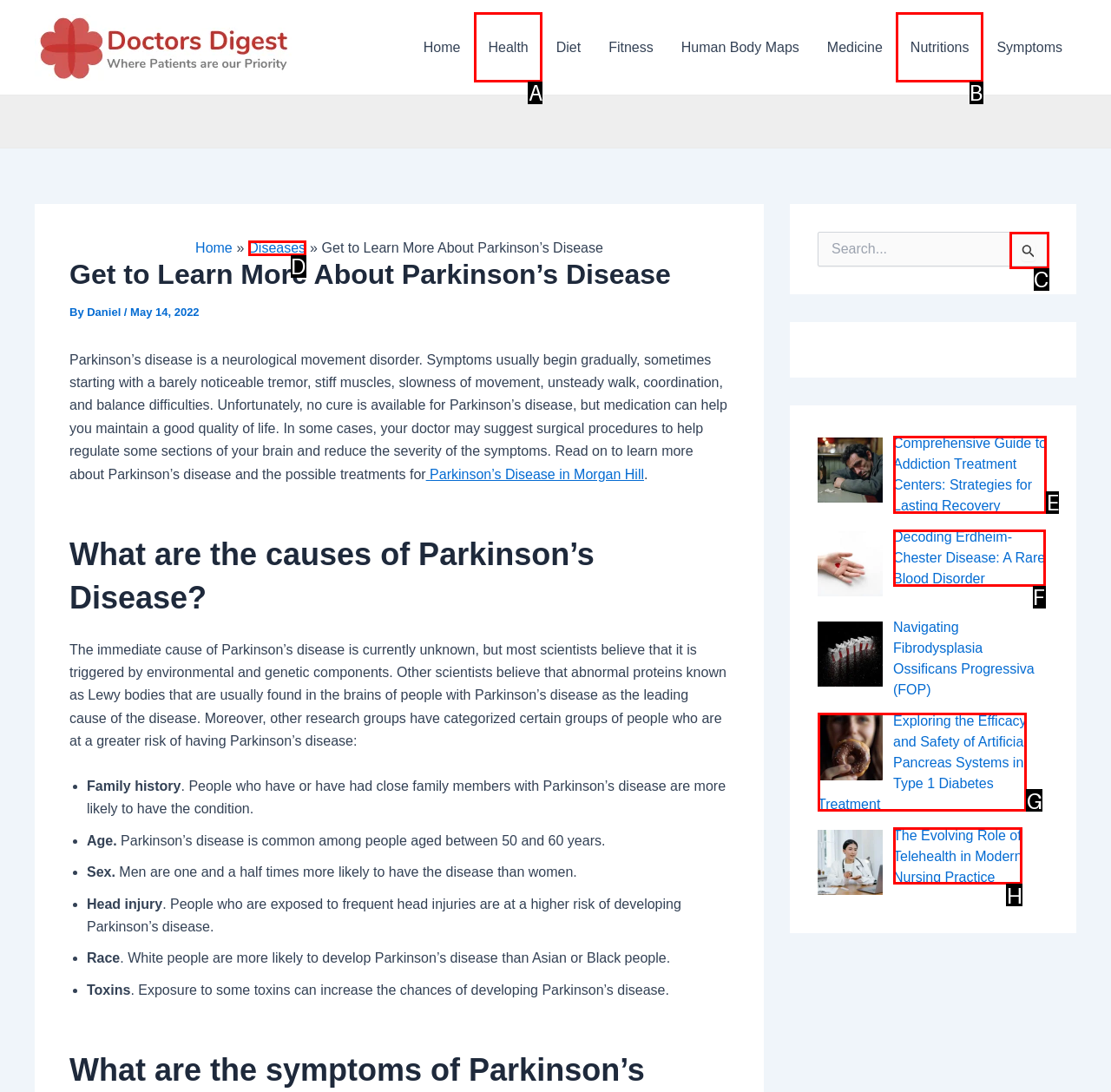Select the letter of the option that corresponds to: parent_node: Search for: value="Search"
Provide the letter from the given options.

C